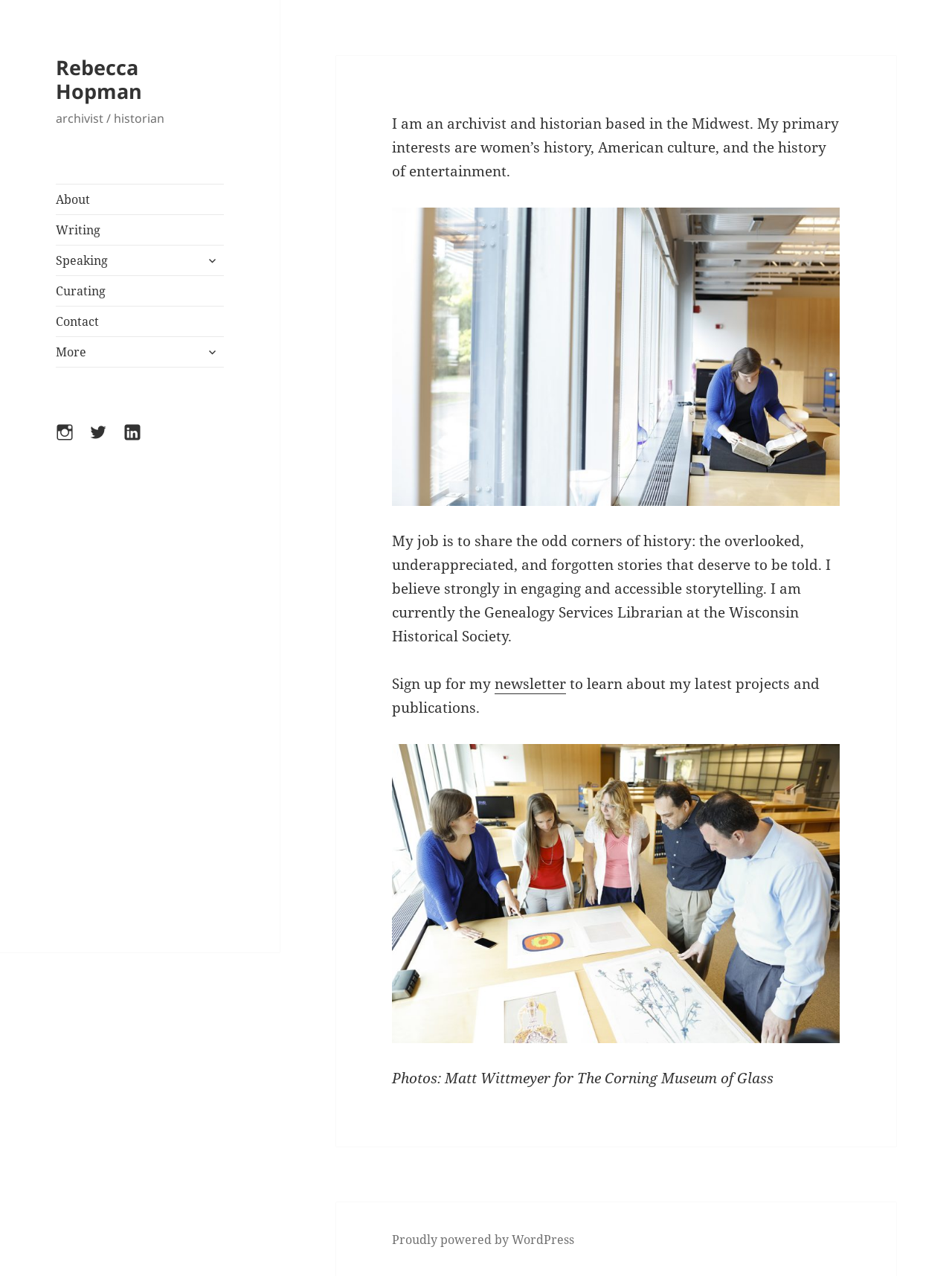What is the purpose of the archivist and historian's job?
Give a detailed and exhaustive answer to the question.

According to the StaticText element with the text 'My job is to share the odd corners of history: the overlooked, underappreciated, and forgotten stories that deserve to be told.', we can determine that the purpose of the archivist and historian's job is to share overlooked stories.